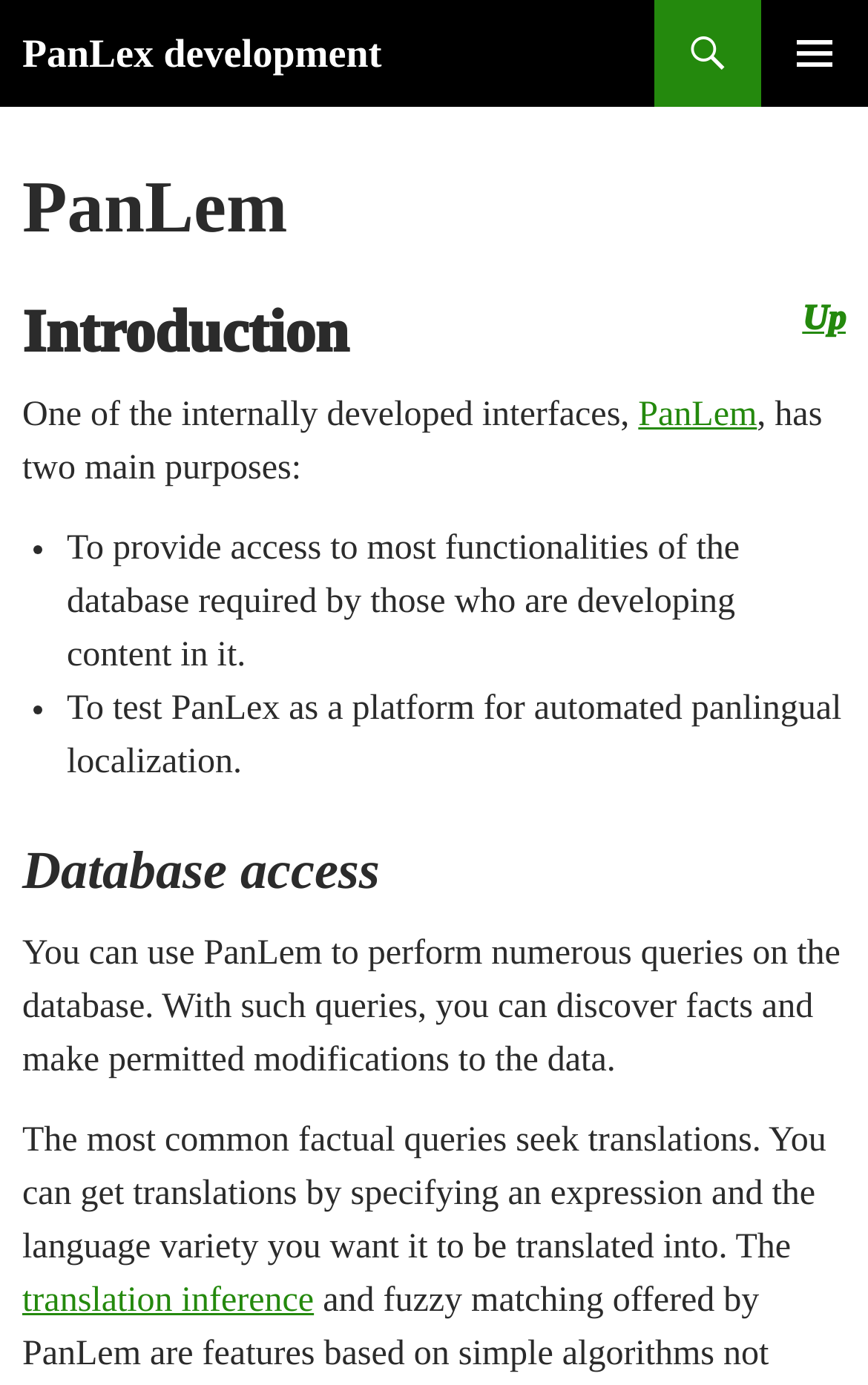Give an extensive and precise description of the webpage.

The webpage is about PanLem, an internally developed interface for PanLex development. At the top, there is a heading "PanLex development" with a link to it. Next to it, on the right side, is a button labeled "PRIMARY MENU". Below the heading, there is a link "Skip to content" on the left side.

The main content area is divided into sections. The first section has a heading "PanLem" followed by a subheading "Introduction Up" with a link "Up" on the right side. Below this, there is a paragraph of text describing PanLem as an interface with two main purposes. The purposes are listed in bullet points, with the first one being to provide access to most functionalities of the database required by content developers, and the second one being to test PanLex as a platform for automated panlingual localization.

The next section has a heading "Database access" followed by a paragraph of text describing how PanLem can be used to perform queries on the database, discover facts, and make permitted modifications to the data. The text also explains that the most common factual queries seek translations, and provides more information about how to get translations by specifying an expression and the language variety.

Throughout the webpage, there are no images, but there are several links and buttons that provide additional functionality.